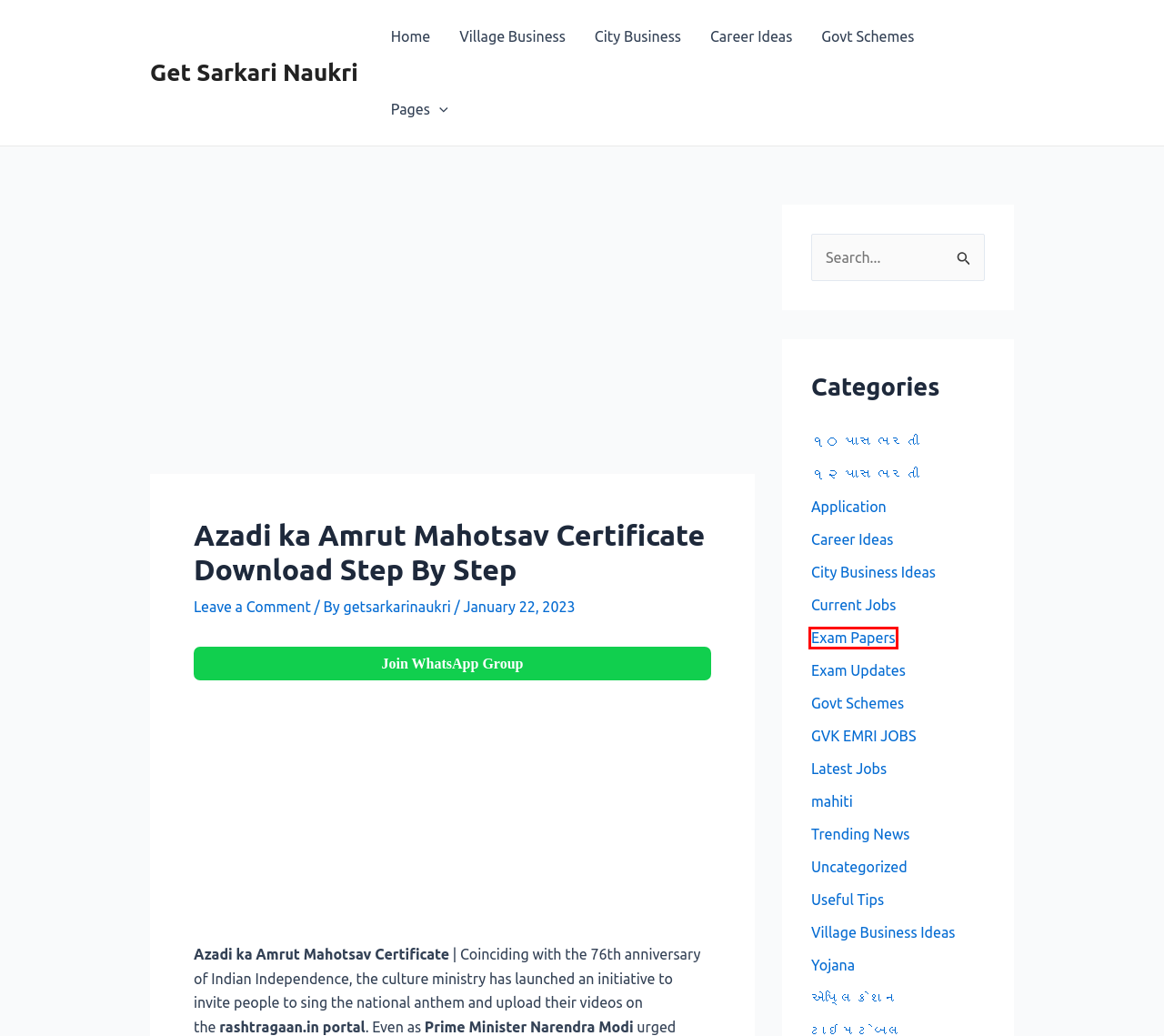You are provided with a screenshot of a webpage highlighting a UI element with a red bounding box. Choose the most suitable webpage description that matches the new page after clicking the element in the bounding box. Here are the candidates:
A. ૧૦ પાસ ભરતી - Get Sarkari Naukri
B. ૧૨ પાસ ભરતી - Get Sarkari Naukri
C. City Business Ideas - Get Sarkari Naukri
D. Yojana - Get Sarkari Naukri
E. mahiti - Get Sarkari Naukri
F. Exam Papers - Get Sarkari Naukri
G. GVK EMRI JOBS - Get Sarkari Naukri
H. Trending News - Get Sarkari Naukri

F